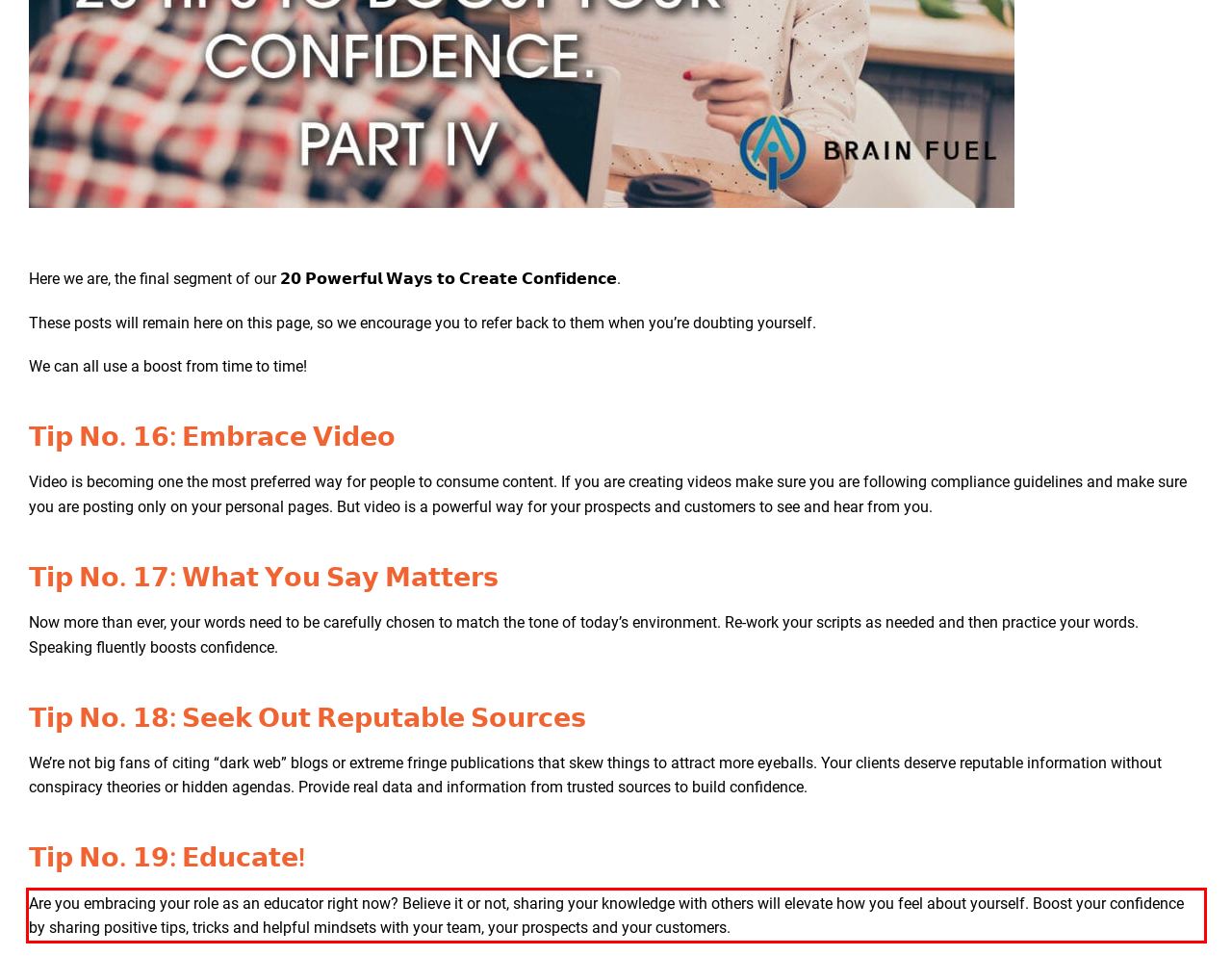You have a screenshot of a webpage with a red bounding box. Identify and extract the text content located inside the red bounding box.

Are you embracing your role as an educator right now? Believe it or not, sharing your knowledge with others will elevate how you feel about yourself. Boost your confidence by sharing positive tips, tricks and helpful mindsets with your team, your prospects and your customers.